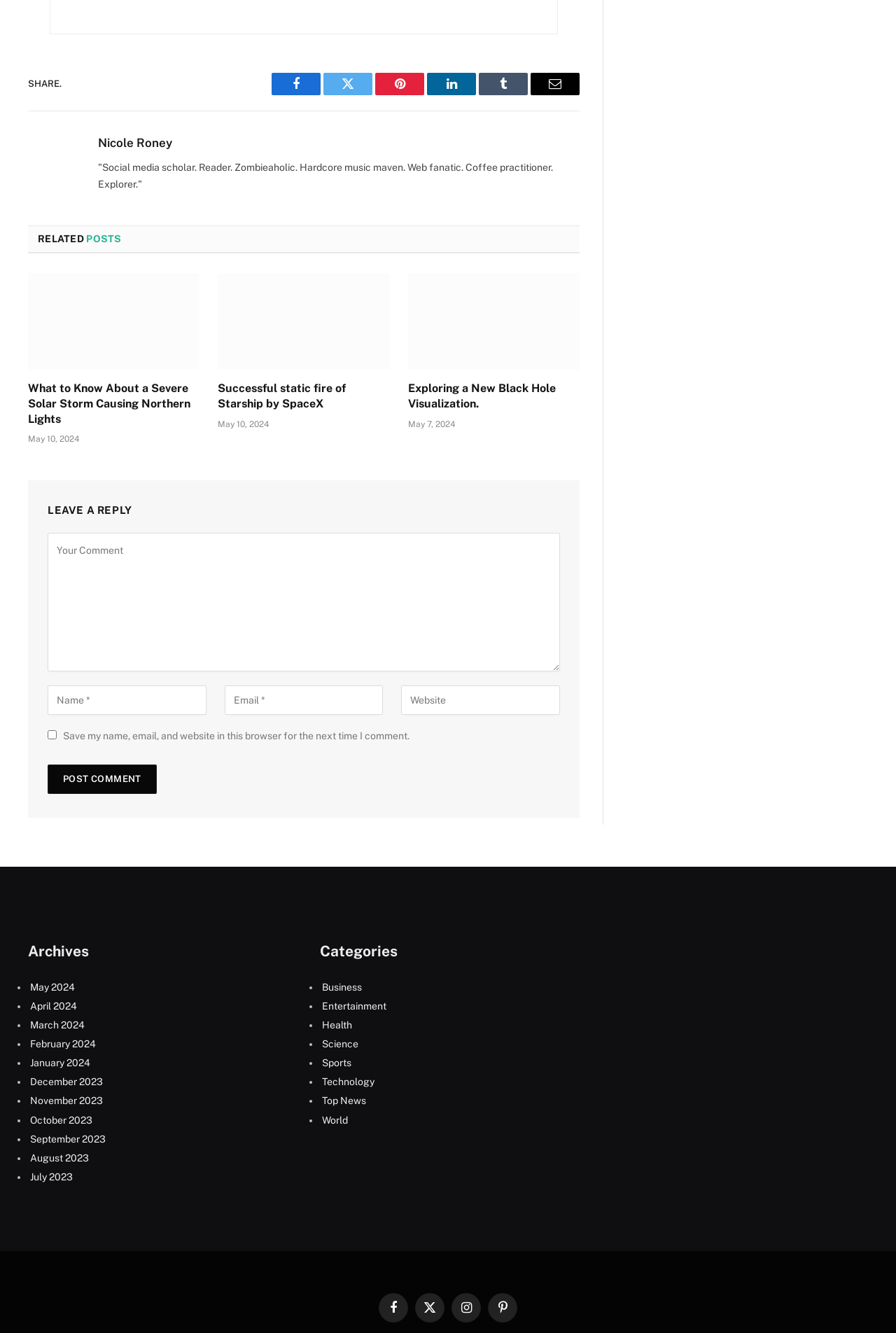Answer the question in a single word or phrase:
What is the author's profession?

Social media scholar